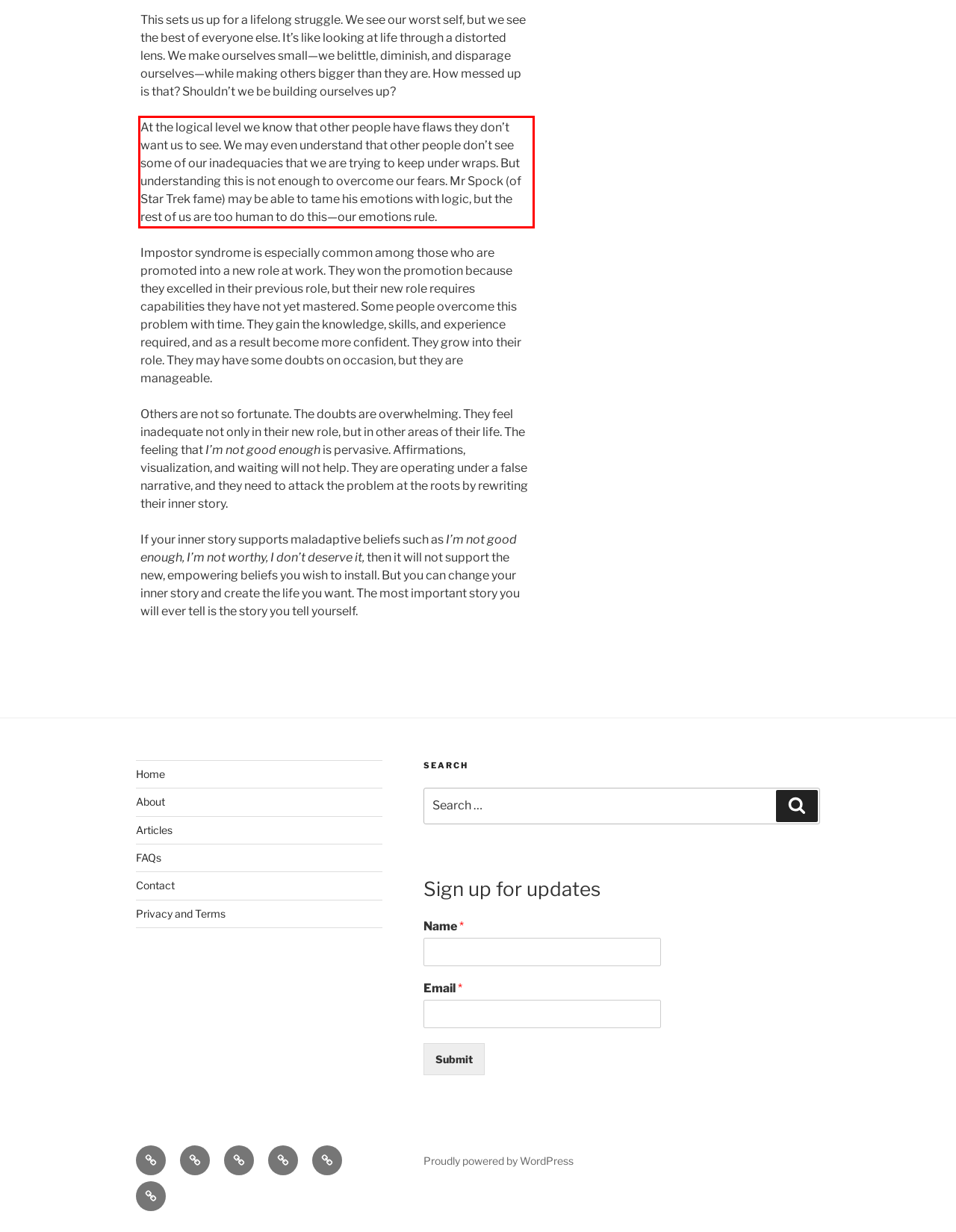Identify the text within the red bounding box on the webpage screenshot and generate the extracted text content.

At the logical level we know that other people have flaws they don’t want us to see. We may even understand that other people don’t see some of our inadequacies that we are trying to keep under wraps. But understanding this is not enough to overcome our fears. Mr Spock (of Star Trek fame) may be able to tame his emotions with logic, but the rest of us are too human to do this—our emotions rule.